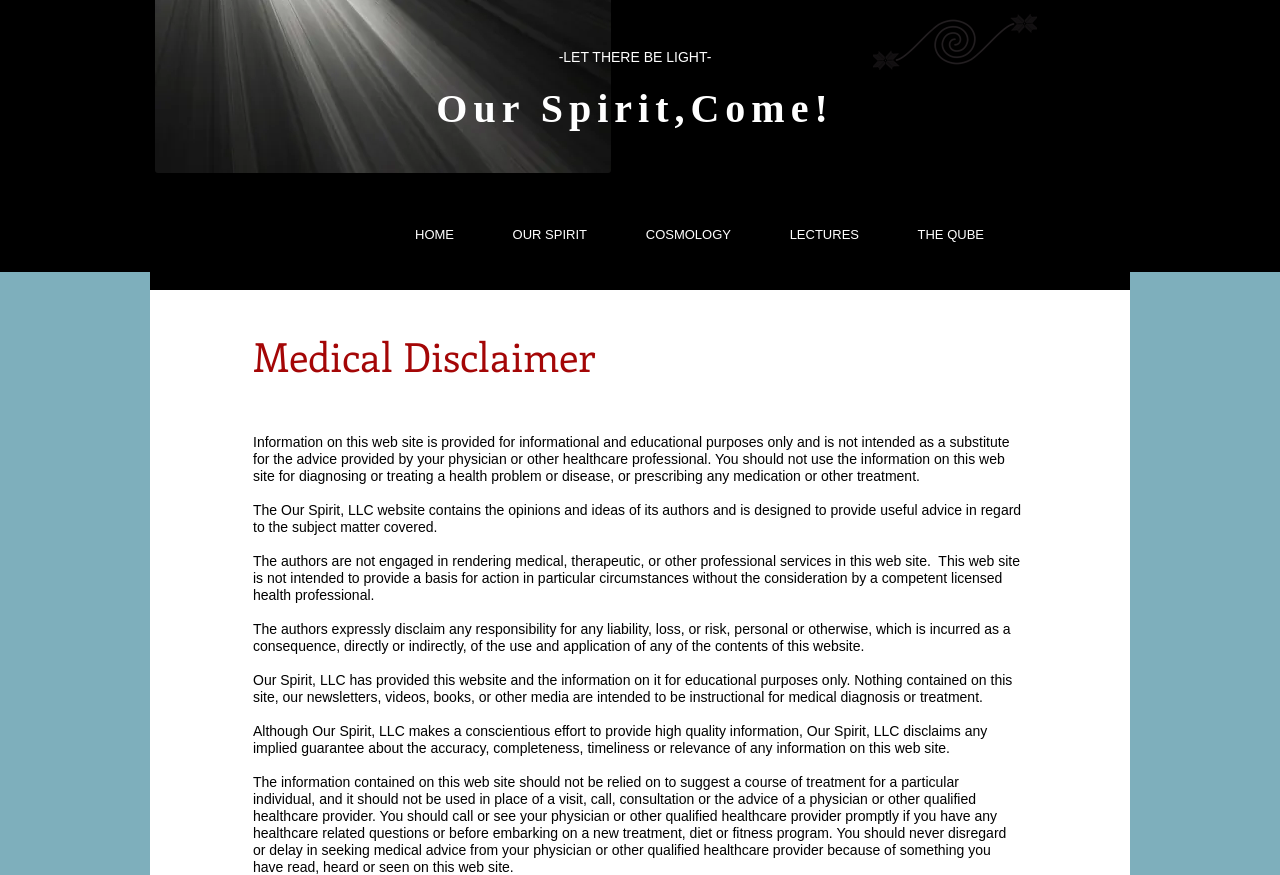What is the role of the authors of this website?
Kindly offer a detailed explanation using the data available in the image.

The authors of this website are not engaged in rendering medical, therapeutic, or other professional services, but rather provide opinions and ideas on the subject matter covered, and are designed to provide useful advice.